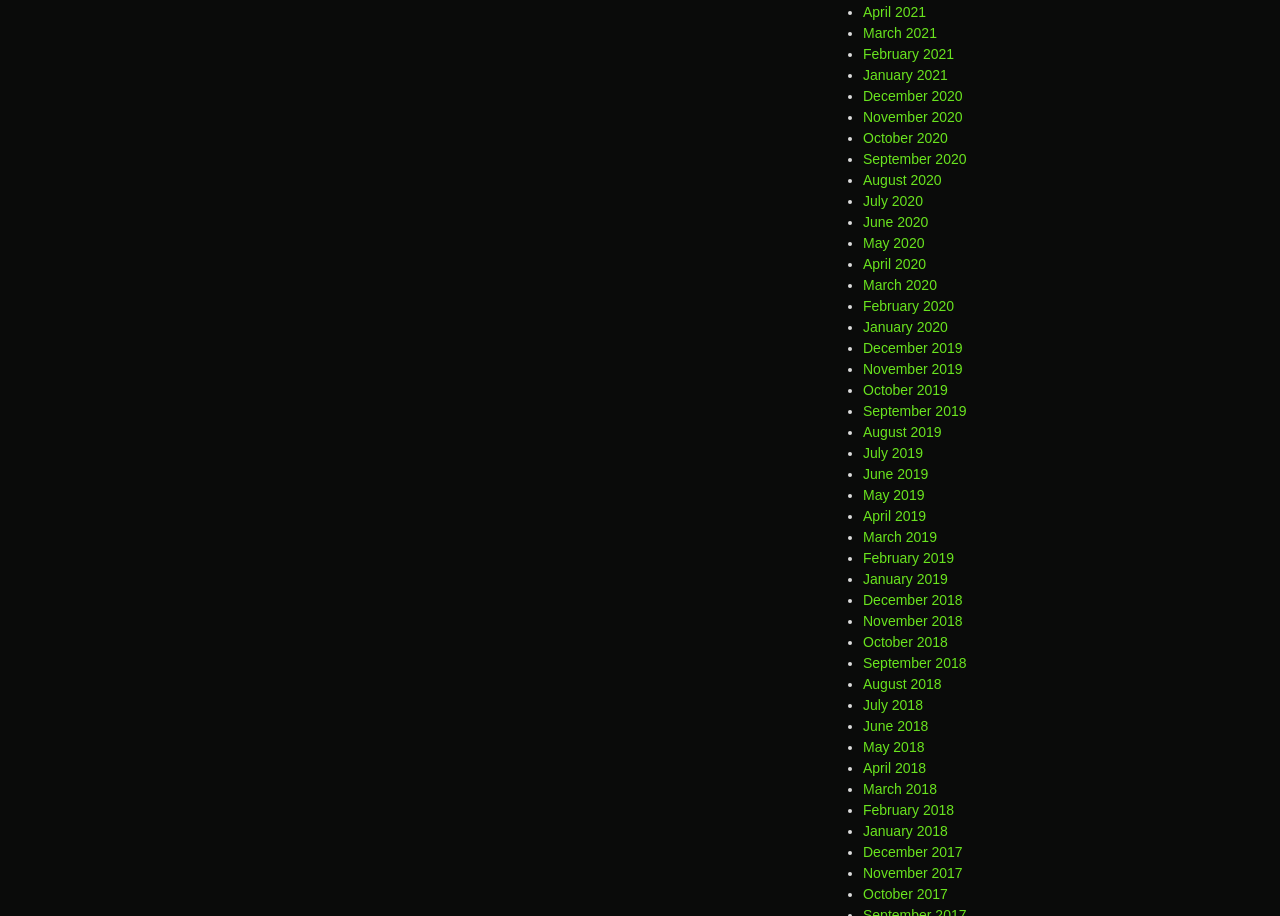Indicate the bounding box coordinates of the element that must be clicked to execute the instruction: "Access June 2018". The coordinates should be given as four float numbers between 0 and 1, i.e., [left, top, right, bottom].

[0.674, 0.784, 0.725, 0.802]